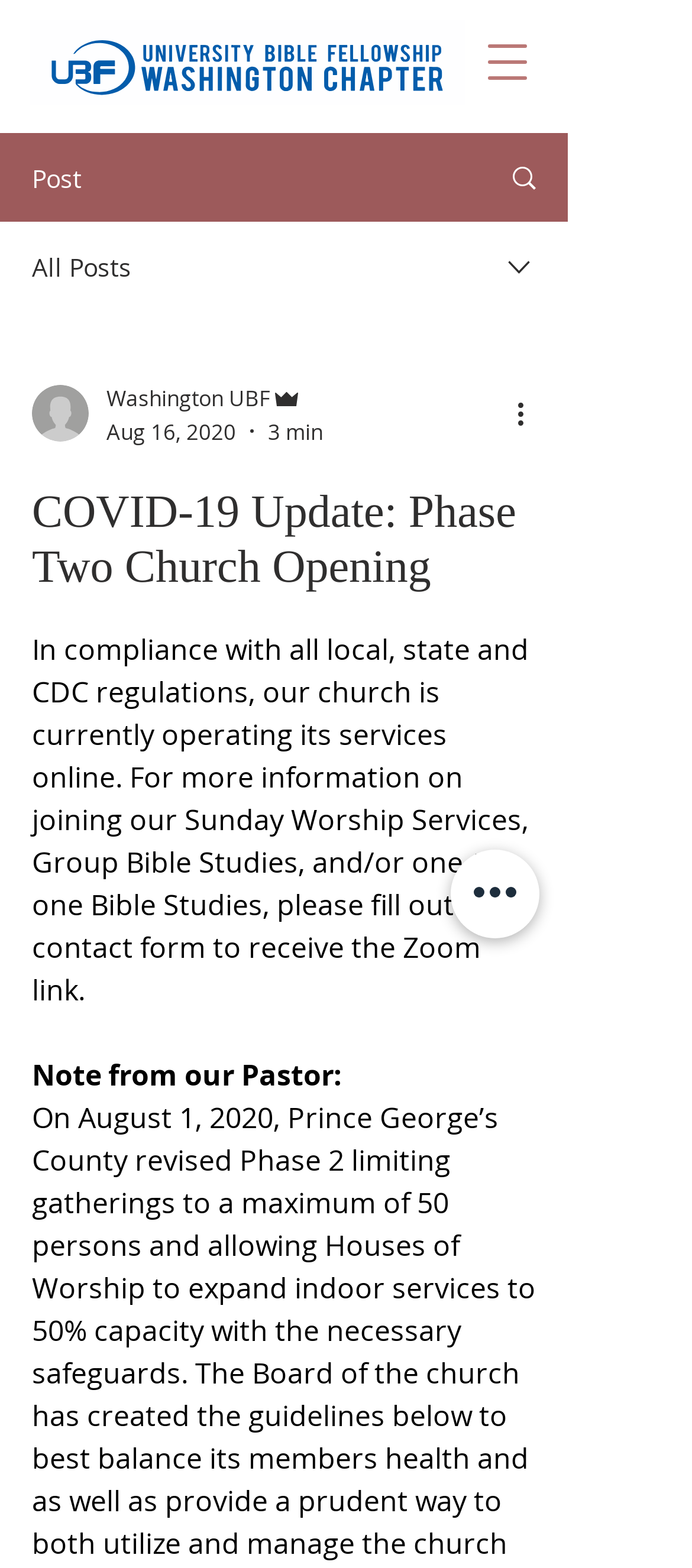Identify and provide the main heading of the webpage.

COVID-19 Update: Phase Two Church Opening